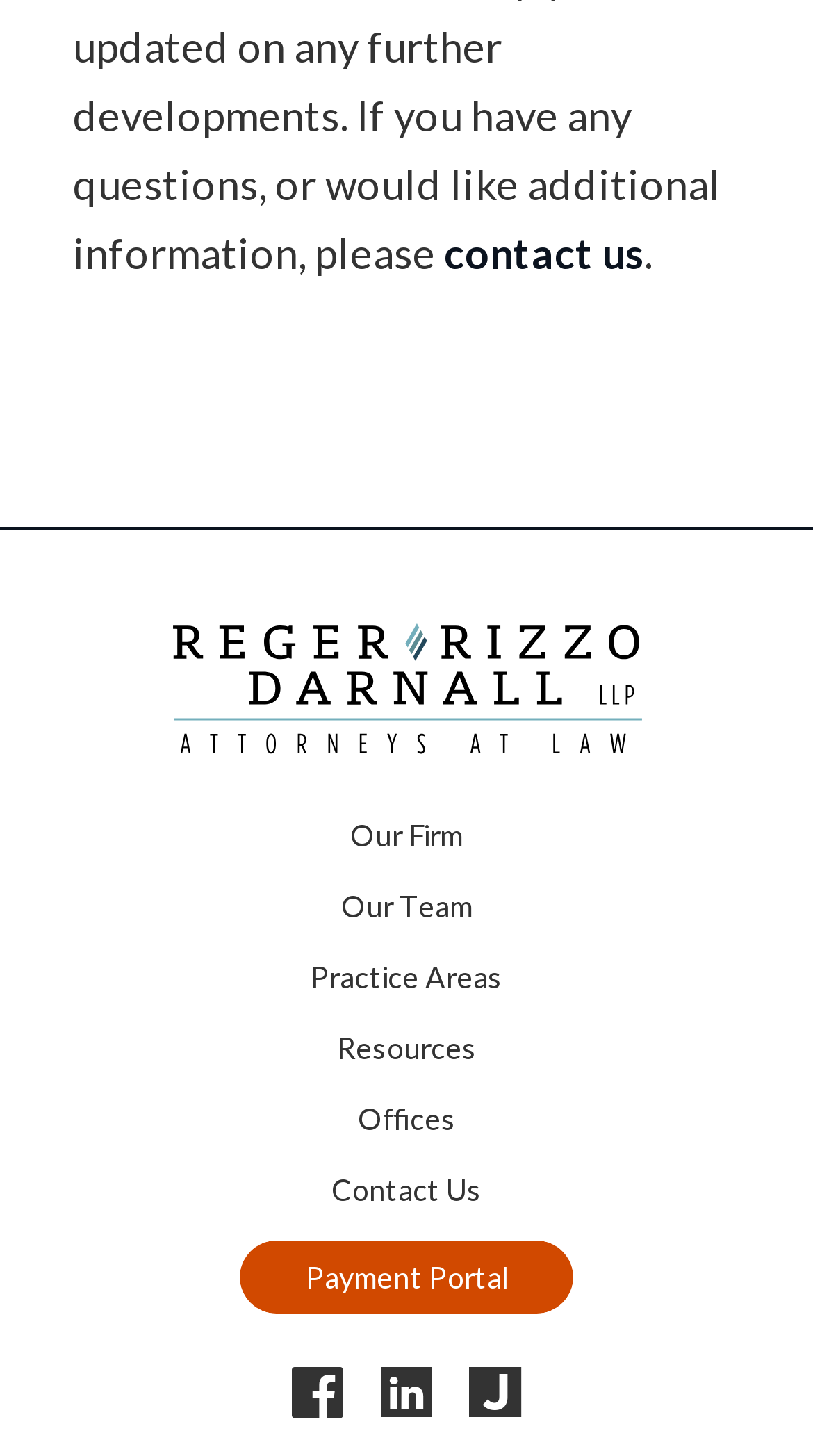What is the name of the law firm?
Provide a comprehensive and detailed answer to the question.

The name of the law firm can be inferred from the link element with the text 'Reger Rizzo & Darnall LLP' which is located at the top of the webpage, indicating that it is the main title of the webpage.